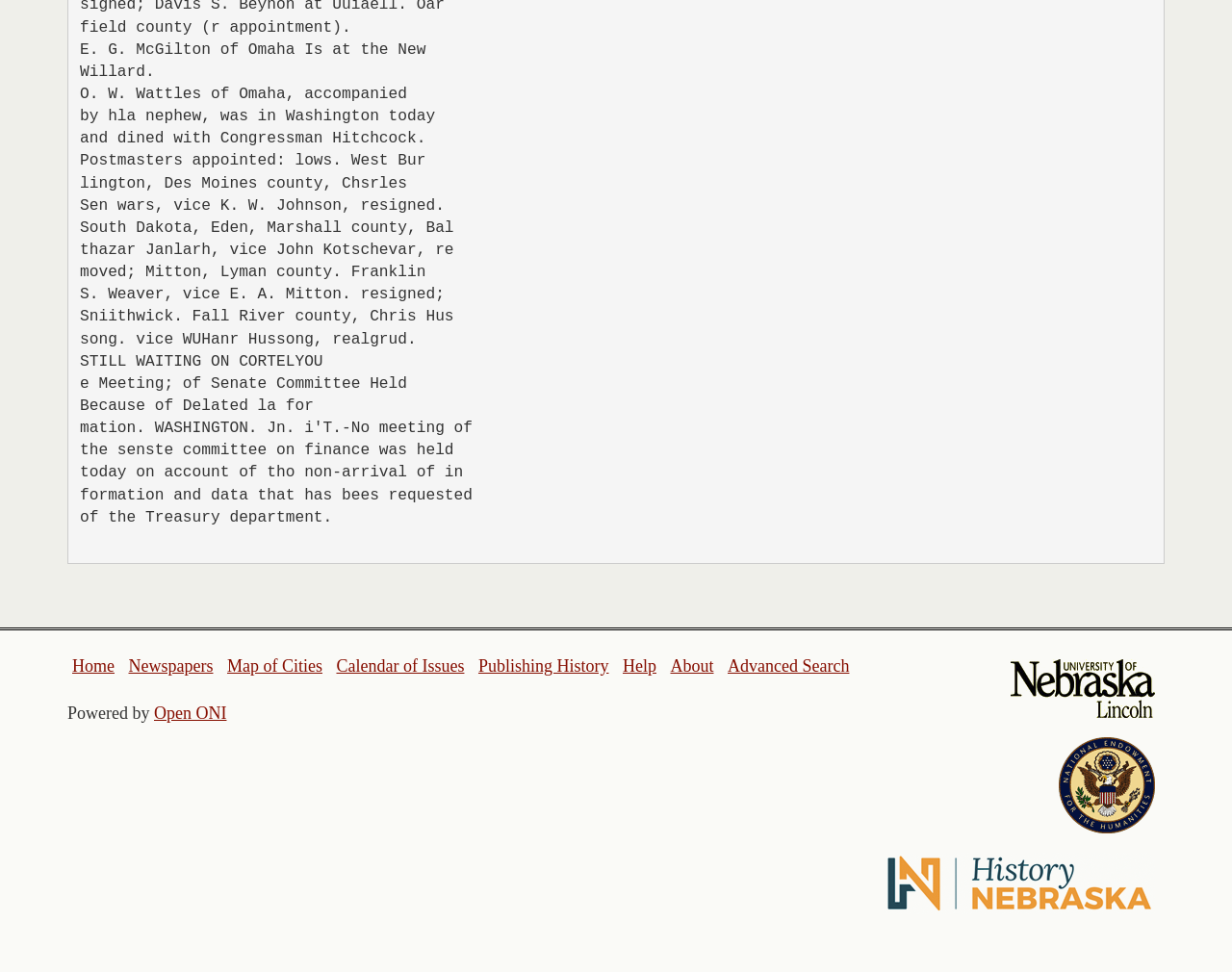Highlight the bounding box coordinates of the element that should be clicked to carry out the following instruction: "visit the help page". The coordinates must be given as four float numbers ranging from 0 to 1, i.e., [left, top, right, bottom].

[0.505, 0.676, 0.533, 0.695]